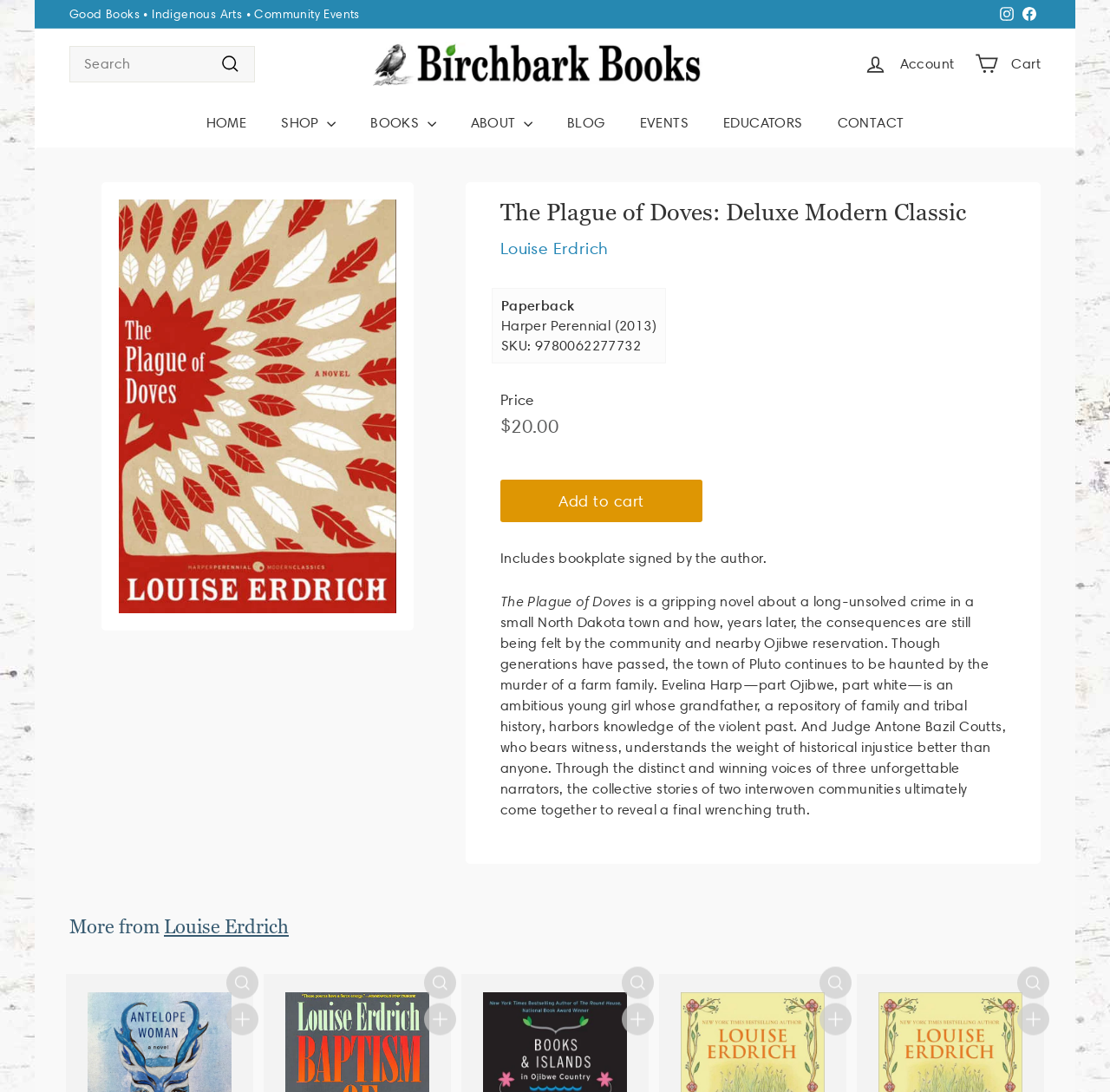Locate the bounding box coordinates of the clickable part needed for the task: "Add to cart".

[0.451, 0.439, 0.633, 0.478]